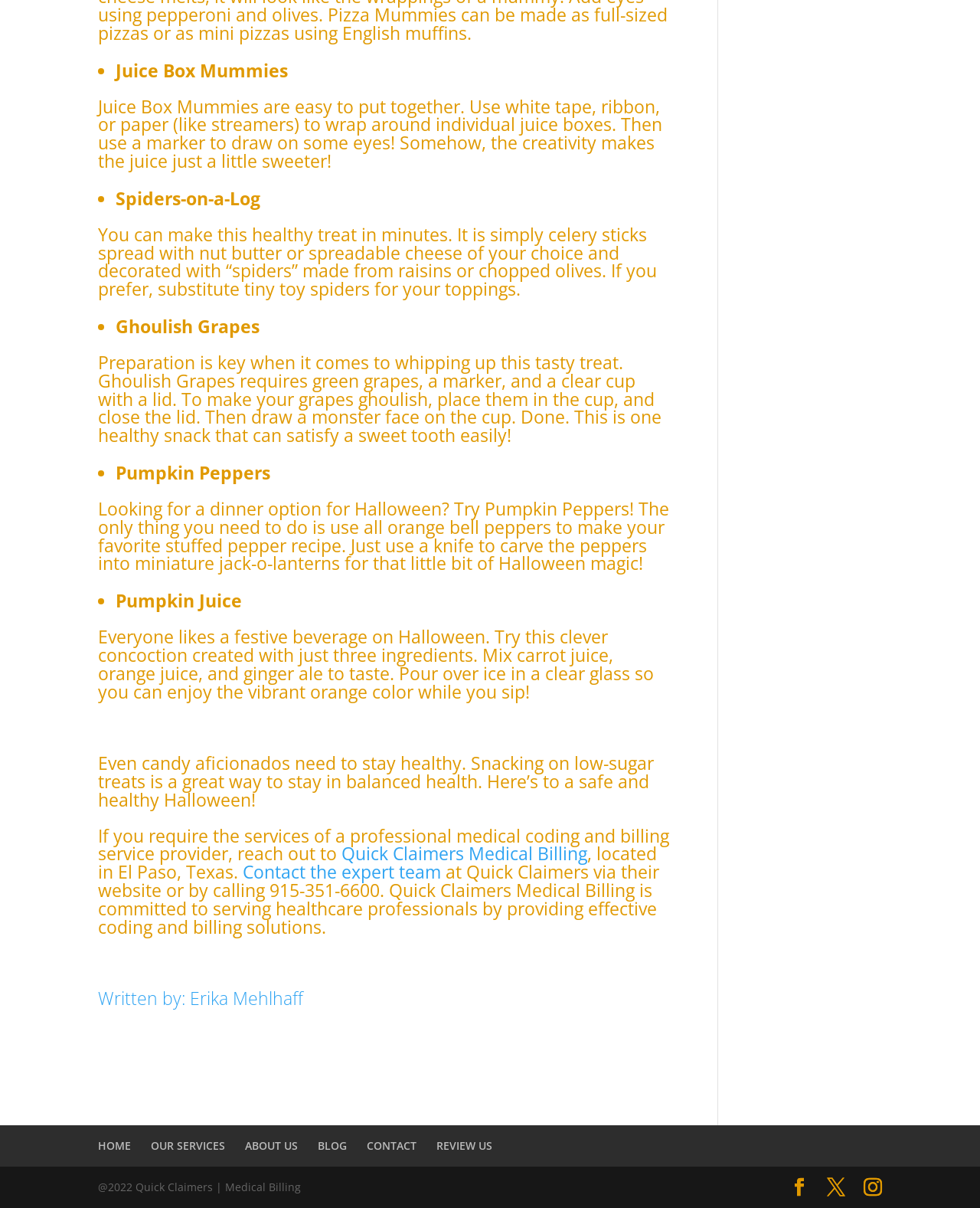Please identify the bounding box coordinates of the area that needs to be clicked to follow this instruction: "Contact the expert team".

[0.248, 0.712, 0.45, 0.732]